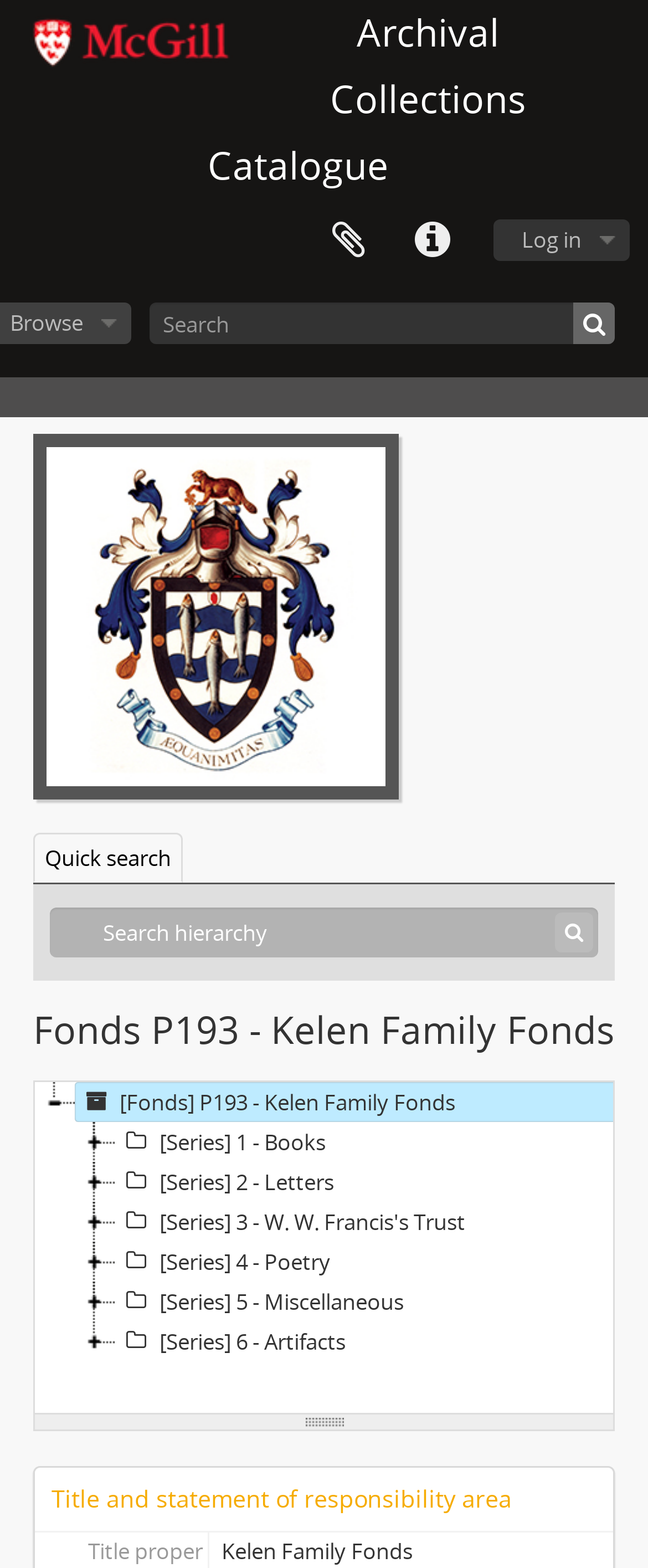Articulate a complete and detailed caption of the webpage elements.

The webpage is an archival collections catalogue, specifically the Kelen Family Fonds. At the top left, there is a link to "AtoM" accompanied by an image, and next to it, a heading that reads "Archival Collections Catalogue". On the top right, there are three buttons: "Log in", "Quick links", and "Clipboard". Below these buttons, there is a search bar with a textbox and a search button.

Below the search bar, there is a link to "Go to Osler Library" accompanied by an image, and another link to "Quick search". There is also a hierarchy search section with a textbox and a search button. 

The main content of the page is a tree view of the archival collection, with the fonds "P193 - Kelen Family Fonds" at the top. This fonds is expanded, showing six series: "1 - Books", "2 - Letters", "3 - W. W. Francis's Trust", "4 - Poetry", "5 - Miscellaneous", and "6 - Artifacts". Each series has a link to its corresponding page.

At the bottom of the page, there is a section to edit the title and statement of responsibility area, with a heading and a generic element. Finally, there is a static text element that reads "Kelen Family Fonds" at the bottom right of the page.